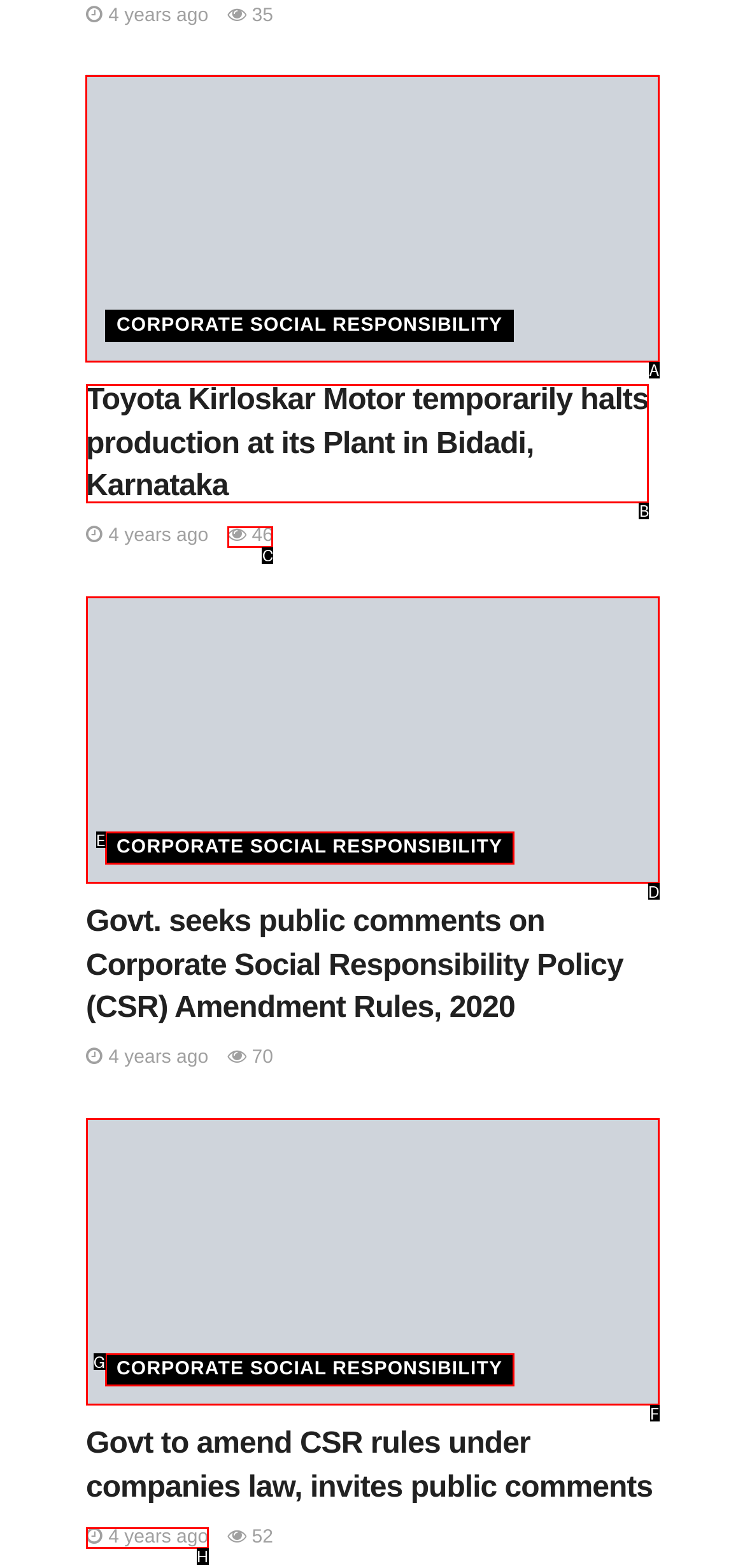Tell me the letter of the correct UI element to click for this instruction: visit India CSR website. Answer with the letter only.

A